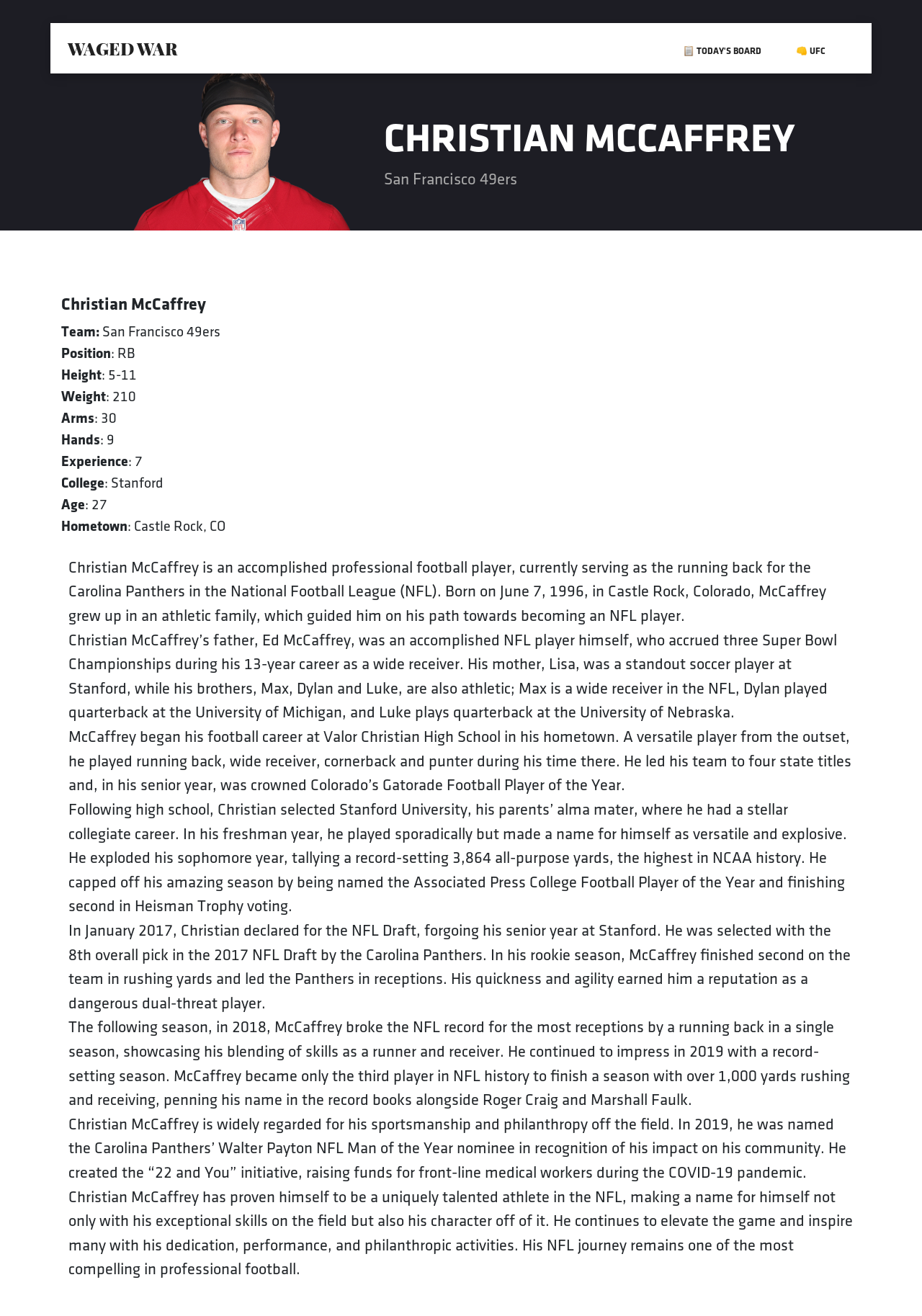What is Christian McCaffrey's height?
Make sure to answer the question with a detailed and comprehensive explanation.

The answer can be found in the details section where it is mentioned that his height is 5-11. This information is located below his position and team details.